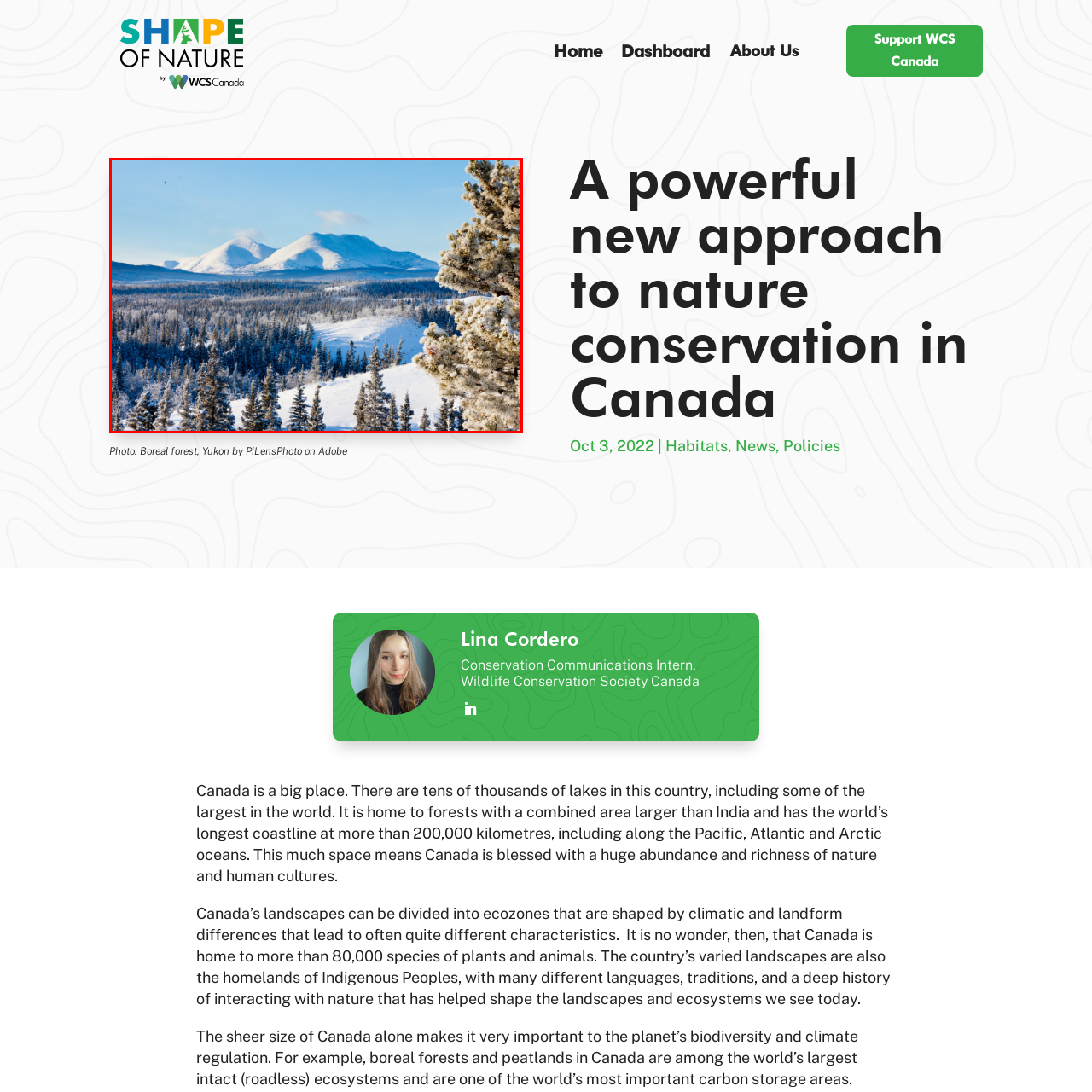Thoroughly describe the scene captured inside the red-bordered image.

The image features a breathtaking winter landscape showcasing the serene beauty of the Boreal Forest in Yukon, Canada. The foreground is filled with snow-covered coniferous trees, their branches delicately frosted with a layer of ice, creating an enchanting scene. In the background, majestic mountains rise against a clear blue sky, their peaks blanketed in snow, hinting at the vast, untouched wilderness of the region. This stunning vista is a testament to the rich biodiversity of Canada's natural habitats, which are vital for conservation efforts and ecological stability. The imagery reflects the importance of preserving such landscapes, as highlighted by initiatives like the "SHAPE of Nature" project by WCS Canada, which aims to strengthen nature conservation across the country.